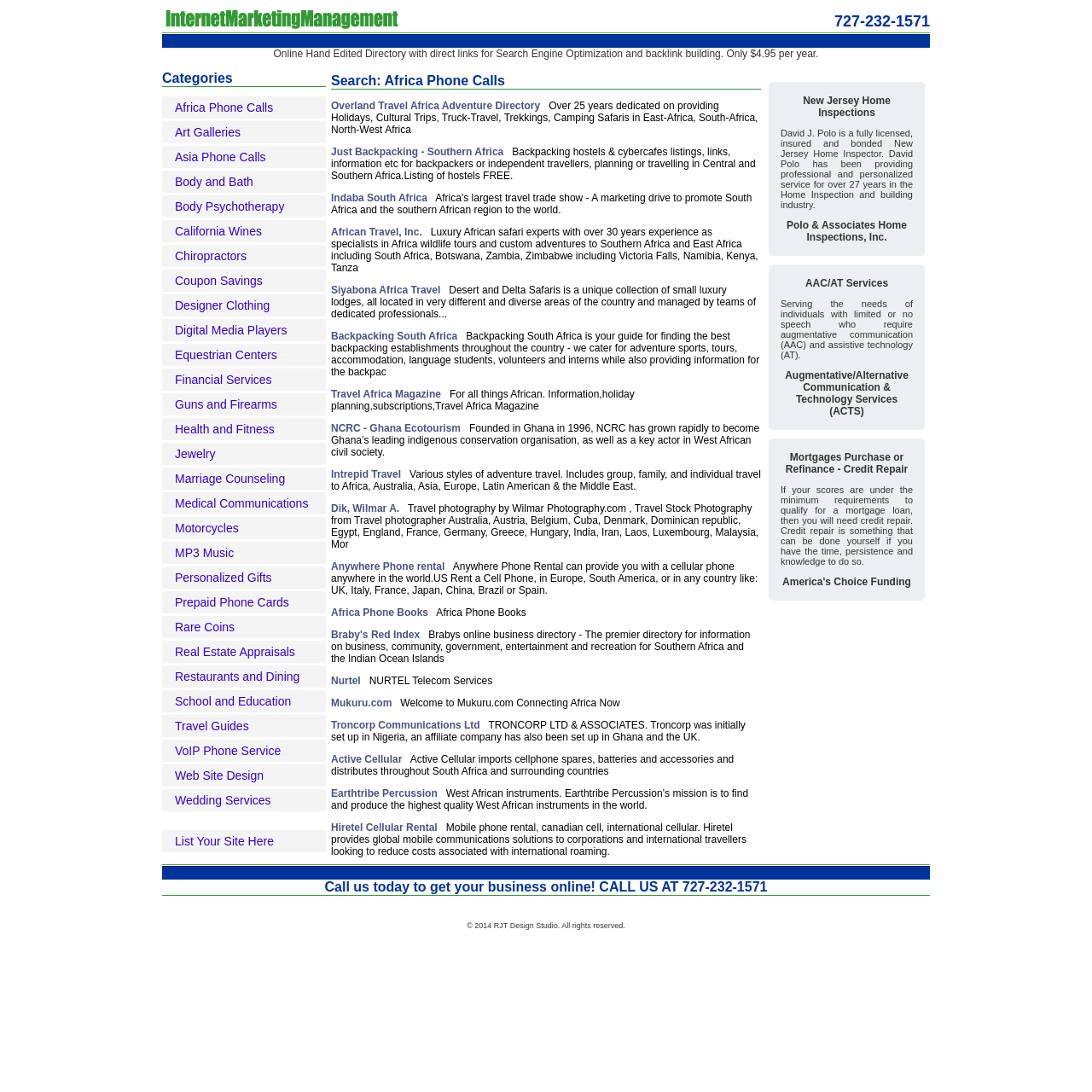What is the focus of 'NCRC - Ghana Ecotourism'?
Please provide a comprehensive answer based on the visual information in the image.

Based on the webpage, 'NCRC - Ghana Ecotourism' is focused on conservation, as it is described as Ghana's leading indigenous conservation organisation, and a key actor in West African civil society.